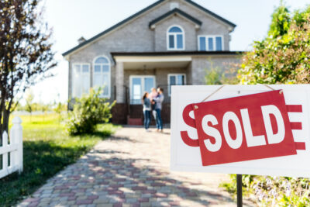Please answer the following question as detailed as possible based on the image: 
How many people are walking towards the entrance?

In the background of the image, three individuals are seen walking towards the entrance of the house, suggesting a moment of celebration or satisfaction after the sale has been finalized.